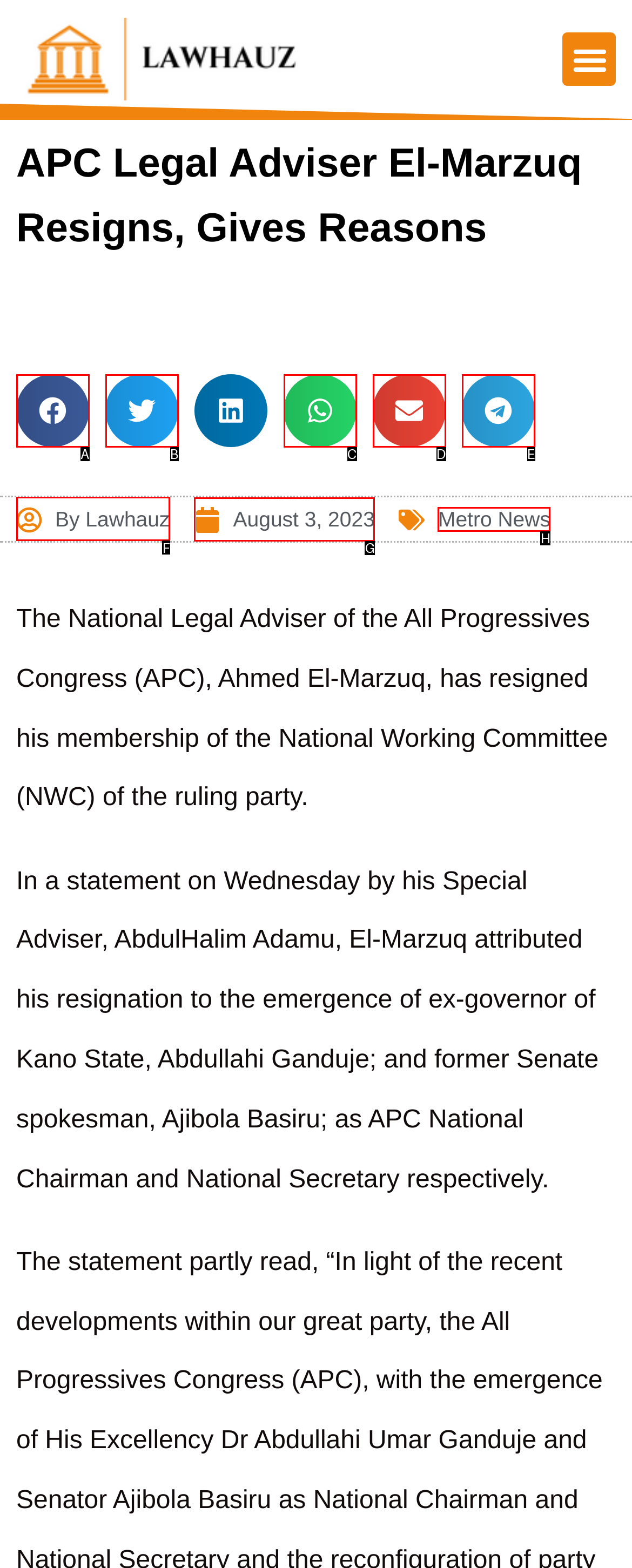Tell me the letter of the UI element I should click to accomplish the task: Read the article by Lawhauz based on the choices provided in the screenshot.

F